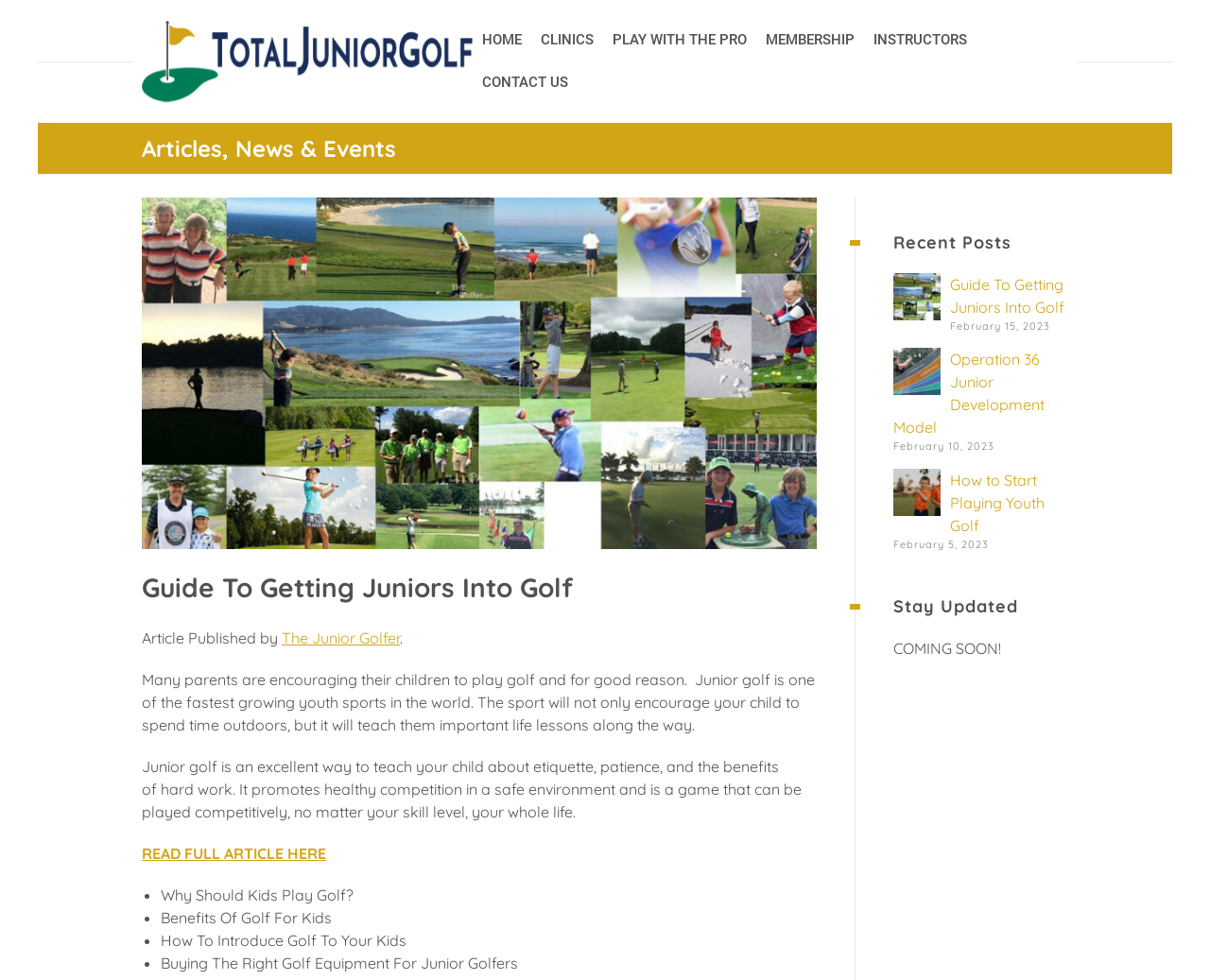Provide the bounding box coordinates for the specified HTML element described in this description: "CONTACT US". The coordinates should be four float numbers ranging from 0 to 1, in the format [left, top, right, bottom].

[0.391, 0.063, 0.478, 0.106]